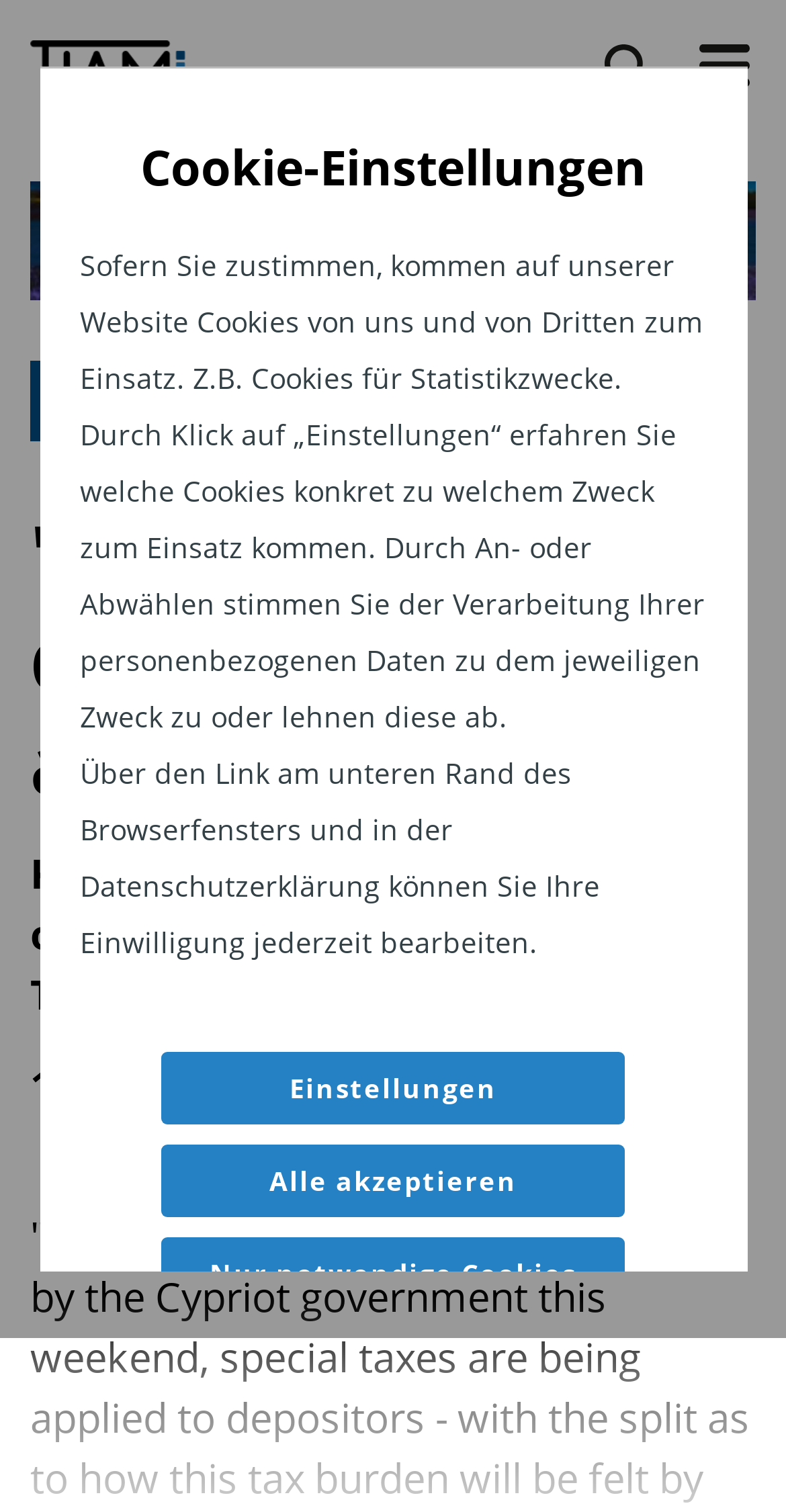What is the date of the article?
Analyze the screenshot and provide a detailed answer to the question.

The date of the article can be found in the static text element that says '19.03.2013 | 08:55 Uhr'.